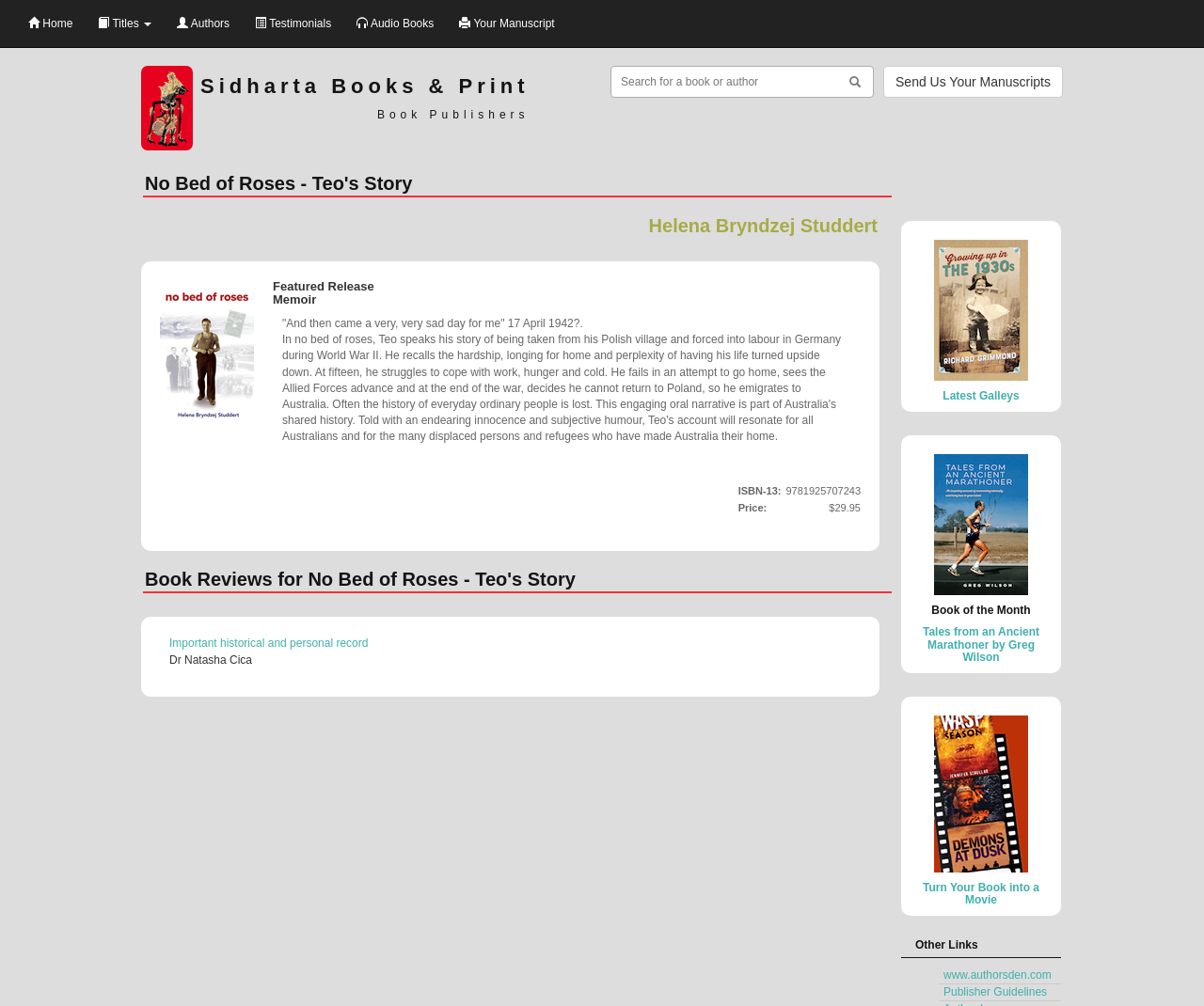Generate a detailed explanation of the webpage's features and information.

This webpage is about a book titled "No Bed of Roses - Teo's Story" by Helena Bryndzej Studdert, published by Sidharta Books & Print. At the top, there are six navigation links: "Home", "Titles", "Authors", "Testimonials", "Audio Books", and "Your Manuscript". To the right of these links, there is a search bar with a button. Below the navigation links, there is a logo of Sidharta Books & Print, accompanied by a heading with the same text.

The main content of the page is divided into two sections. On the left, there is a section dedicated to the book, featuring a heading with the book title, a heading with the author's name, and a link to the author's page. Below these headings, there is a figure containing an image of the book cover. Further down, there are details about the book, including a quote, ISBN, price, and a heading for book reviews.

On the right, there is a section featuring other books and links. There is a heading "Featured Release" followed by a heading "Memoir". Below these headings, there are three sections: "Latest Galleys", "Book of the Month", and "Other Links". Each section contains links to other books, including "Growing up in the 1930s by Richard Grimmond", "Tales from an Ancient Marathoner by Greg Wilson", and "Turn your book into a movie". There are also links to external websites, such as "www.authorsden.com" and "Publisher Guidelines".